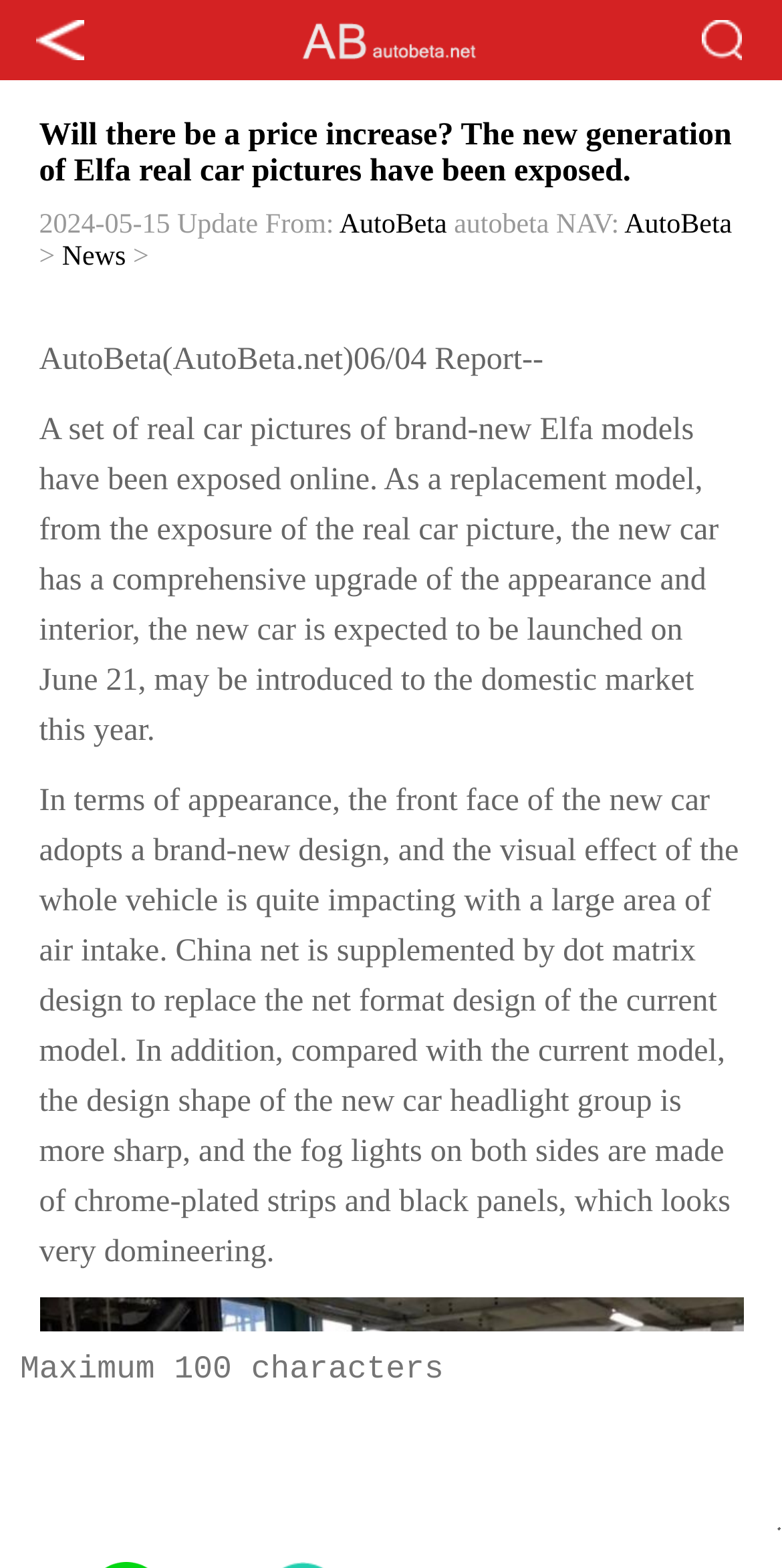Create an elaborate caption that covers all aspects of the webpage.

This webpage appears to be an article from an authoritative automotive industry website, AutoBeta, with a focus on the new generation of Elfa real car pictures. At the top of the page, there is a heading that reads "Will there be a price increase? The new generation of Elfa real car pictures have been exposed." Below this heading, there is a series of images, with three smaller images on the left and right sides, and a larger image in the middle.

On the top-right corner, there is a search bar with a "Search" button next to it. Below the search bar, there is a section with the article's metadata, including the update date "05/15" and the author "AutoBeta".

The main content of the article is divided into several paragraphs, with the first paragraph describing the exposure of real car pictures of brand-new Elfa models. The subsequent paragraphs provide more details about the new car's design, including its front face, headlights, and fog lights.

At the bottom of the page, there are four social media links, including Weibo, Tencent, Renren, and QQZone, each with its corresponding icon. There is also a second search bar at the bottom of the page, allowing users to enter keywords.

Overall, the webpage is focused on providing information about the new generation of Elfa cars, with a mix of images and text content.